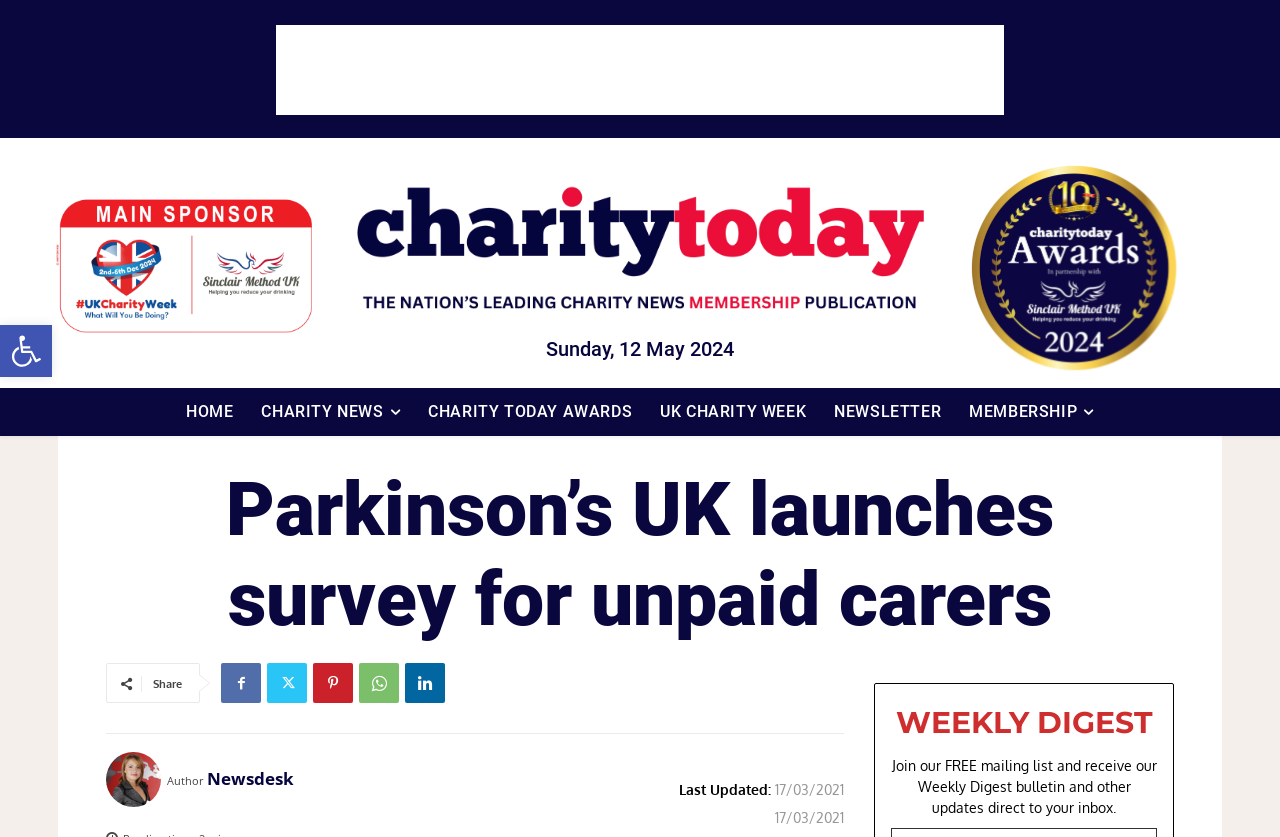Find the bounding box coordinates of the area to click in order to follow the instruction: "Share the article".

[0.12, 0.809, 0.142, 0.826]